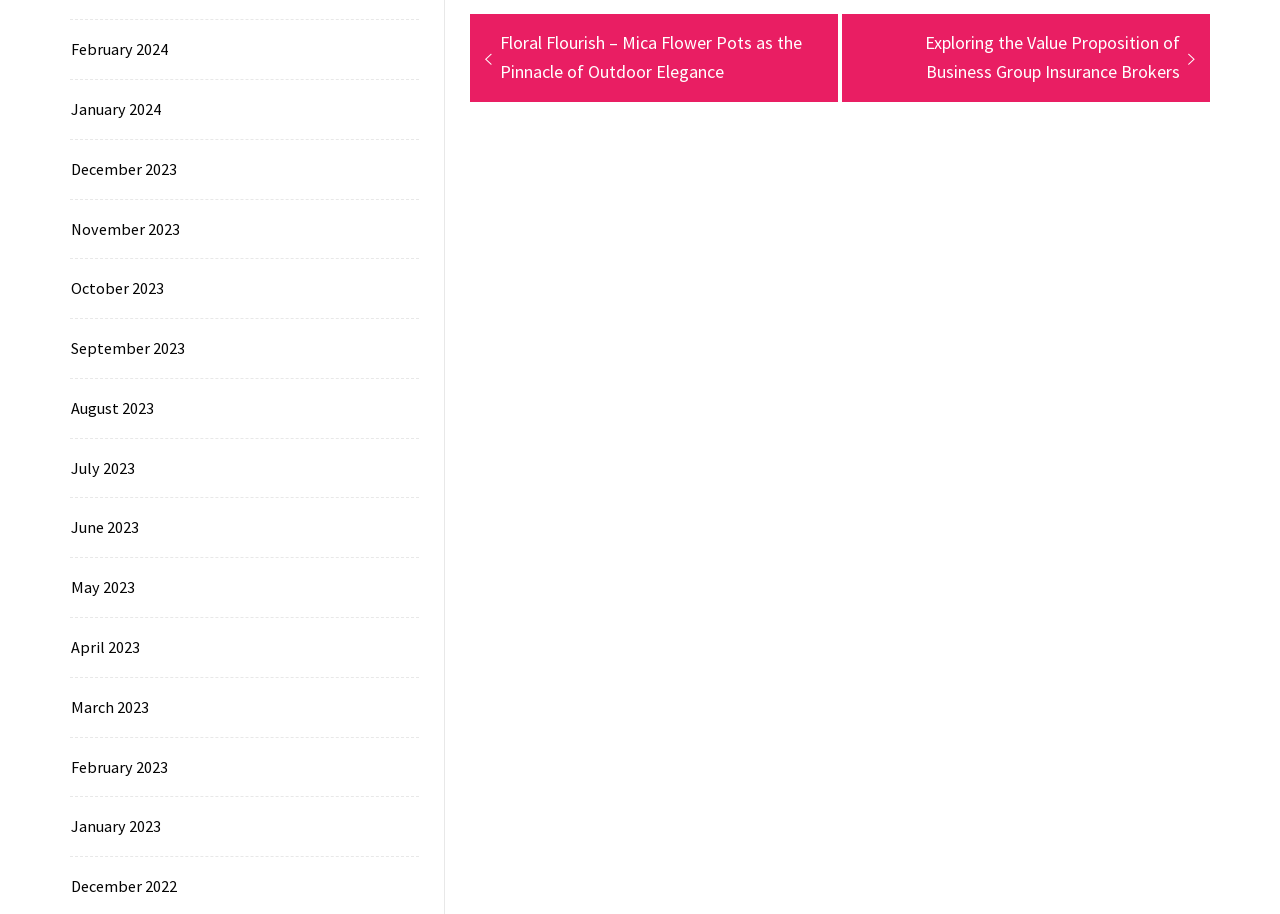Please determine the bounding box coordinates of the element's region to click for the following instruction: "View posts from February 2024".

[0.051, 0.038, 0.131, 0.07]